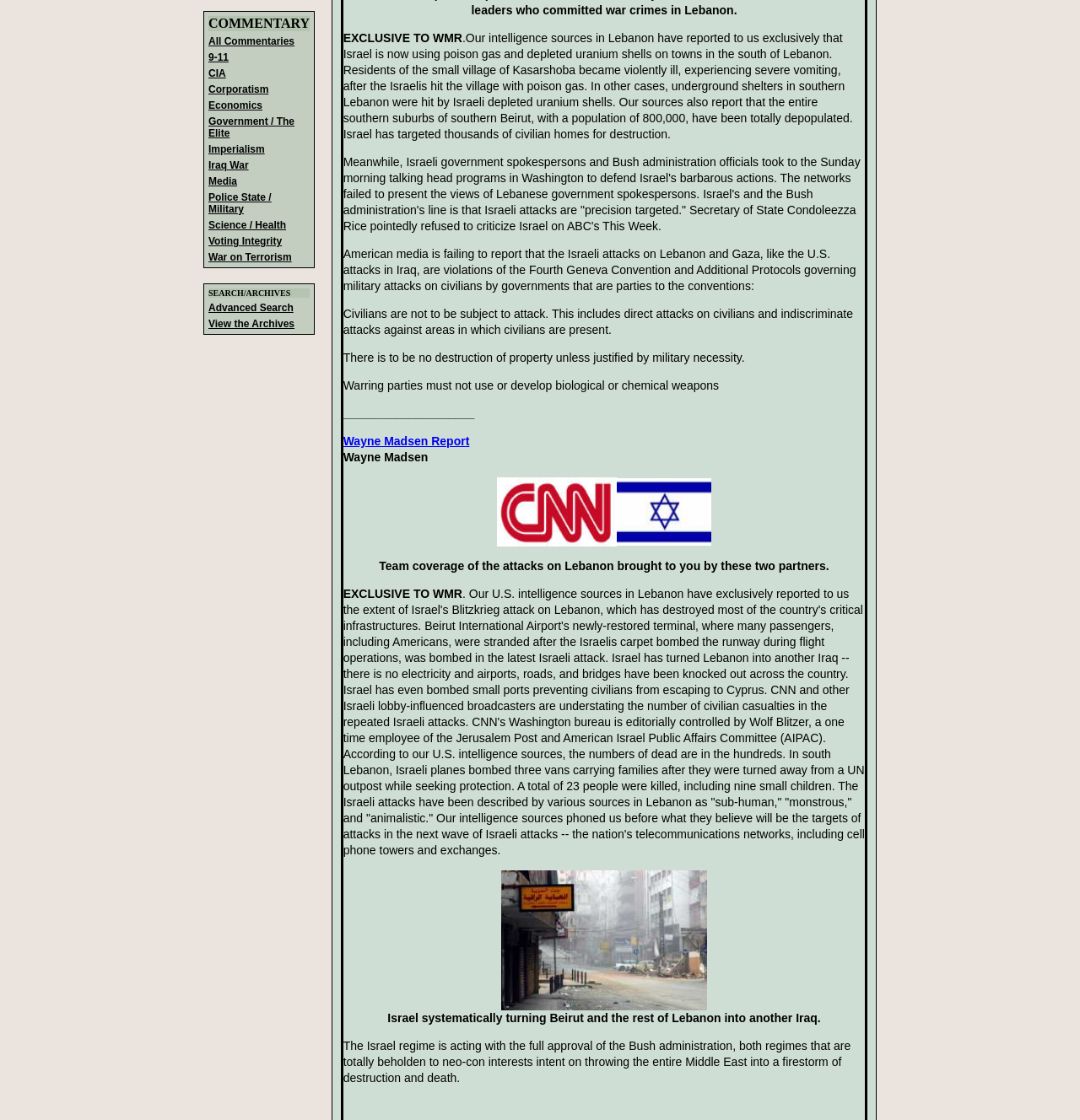Find the bounding box coordinates for the HTML element specified by: "Iraq War".

[0.193, 0.142, 0.23, 0.153]